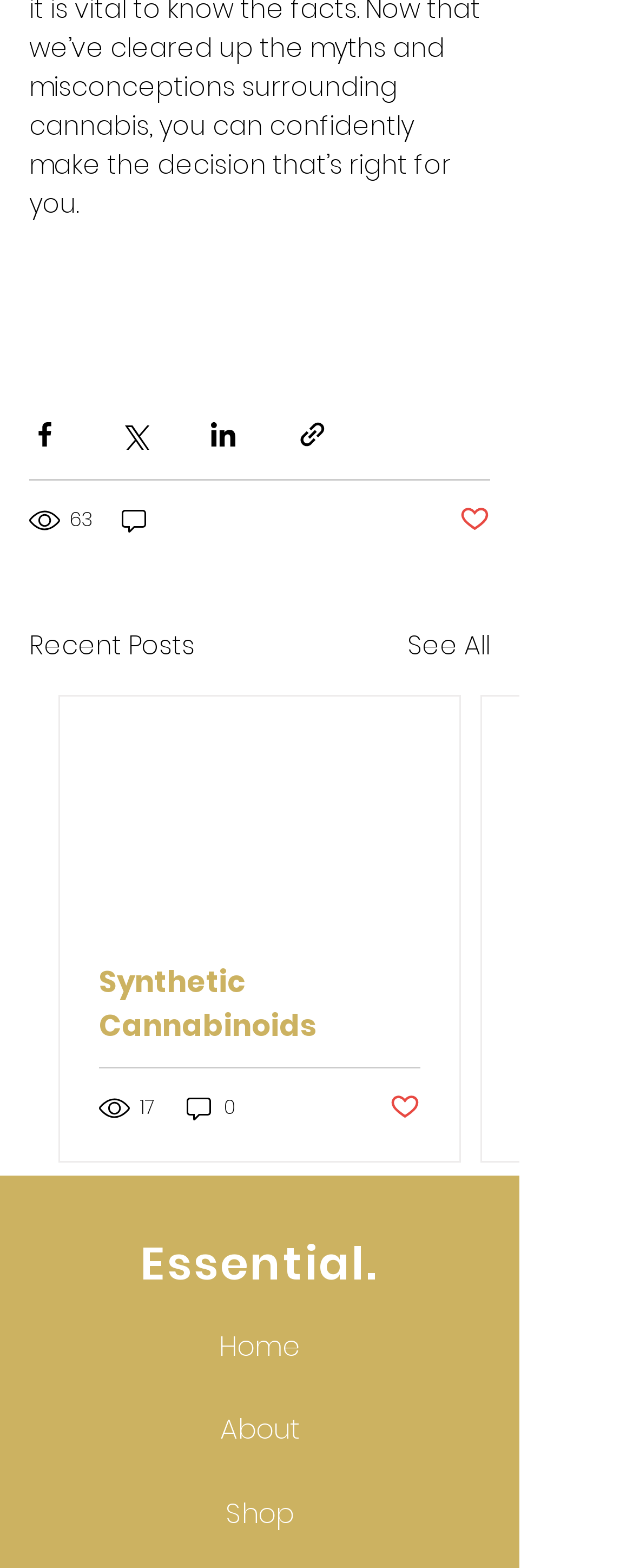Please determine the bounding box coordinates of the element to click on in order to accomplish the following task: "Like a post". Ensure the coordinates are four float numbers ranging from 0 to 1, i.e., [left, top, right, bottom].

[0.726, 0.321, 0.774, 0.343]